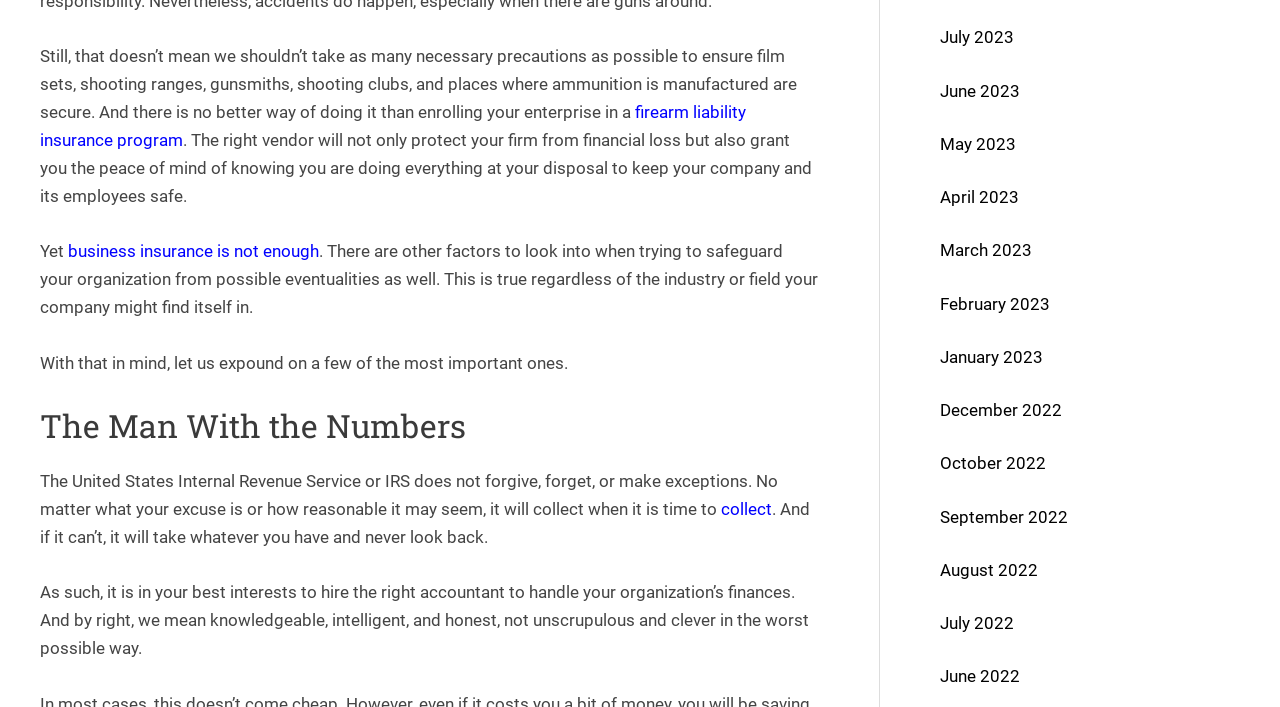Find the bounding box of the UI element described as follows: "collect".

[0.563, 0.706, 0.603, 0.734]